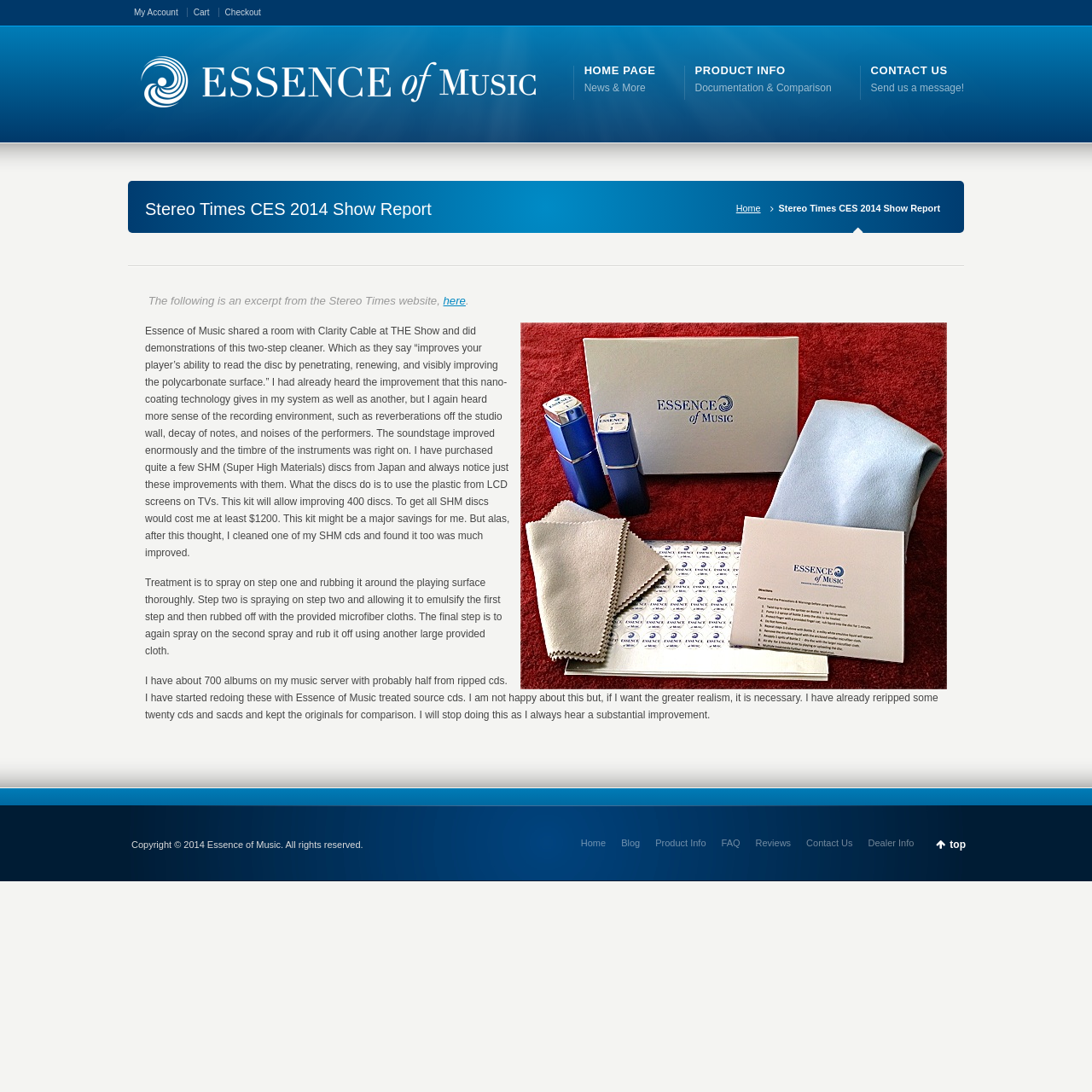Please find the bounding box coordinates for the clickable element needed to perform this instruction: "Go back to 'HOME PAGE'".

[0.535, 0.057, 0.6, 0.088]